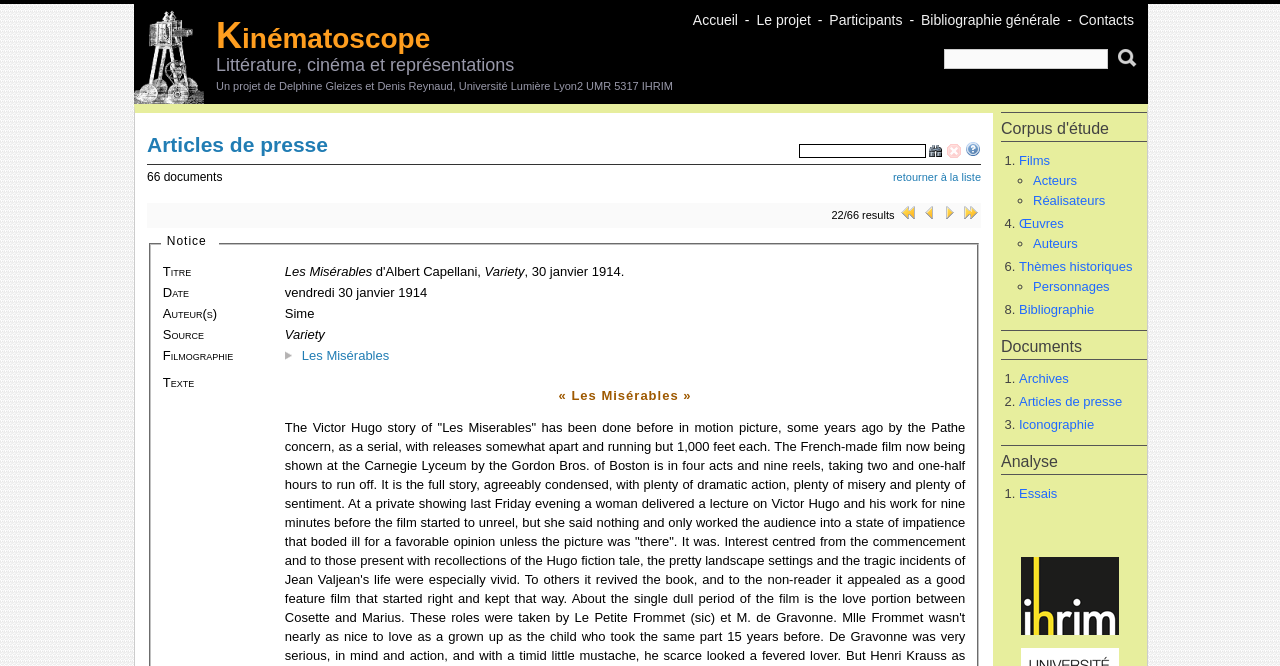Specify the bounding box coordinates of the area to click in order to execute this command: 'Search for documents'. The coordinates should consist of four float numbers ranging from 0 to 1, and should be formatted as [left, top, right, bottom].

[0.738, 0.074, 0.866, 0.104]